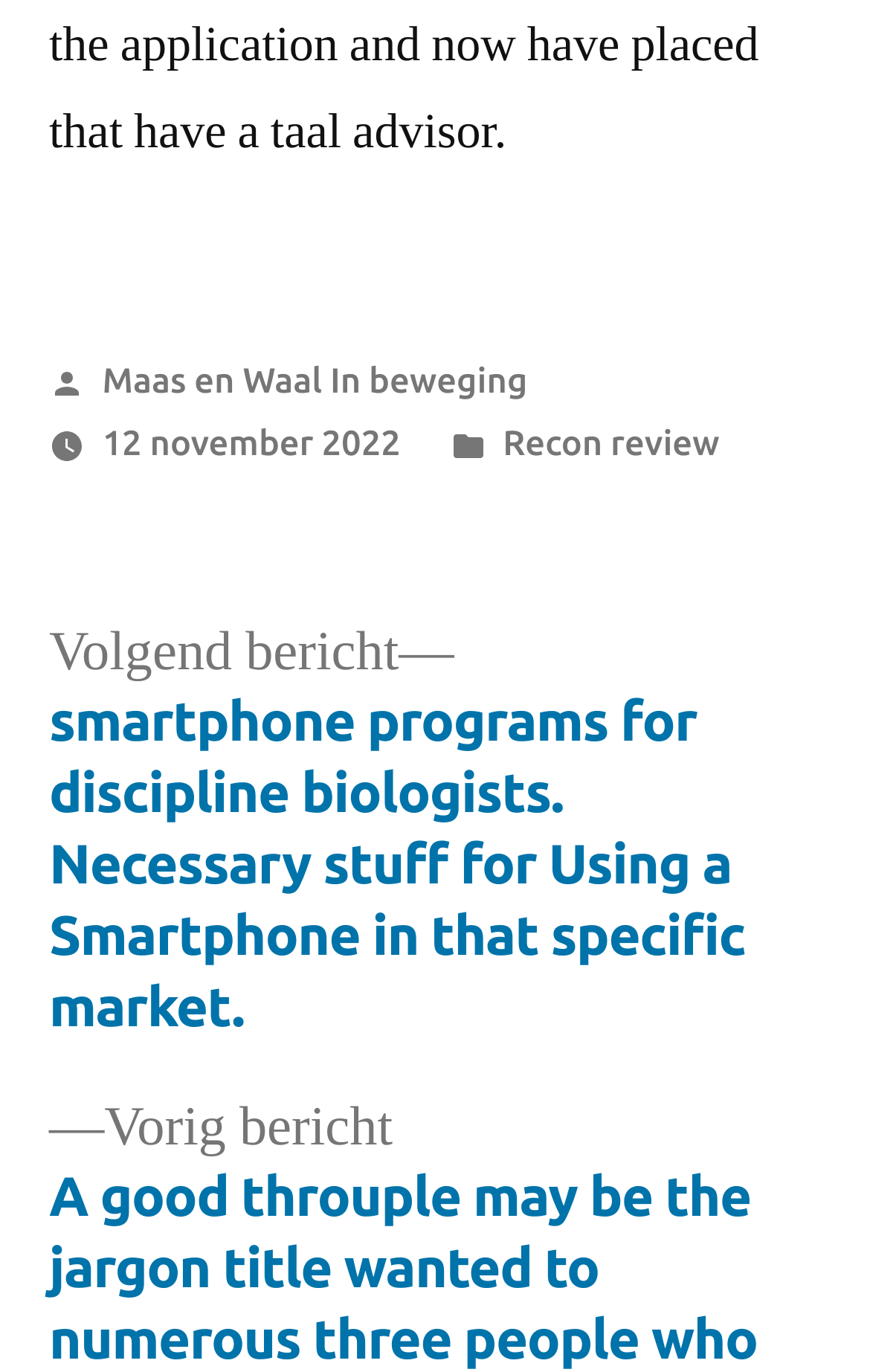What is the category of the latest article?
Based on the visual content, answer with a single word or a brief phrase.

Recon review